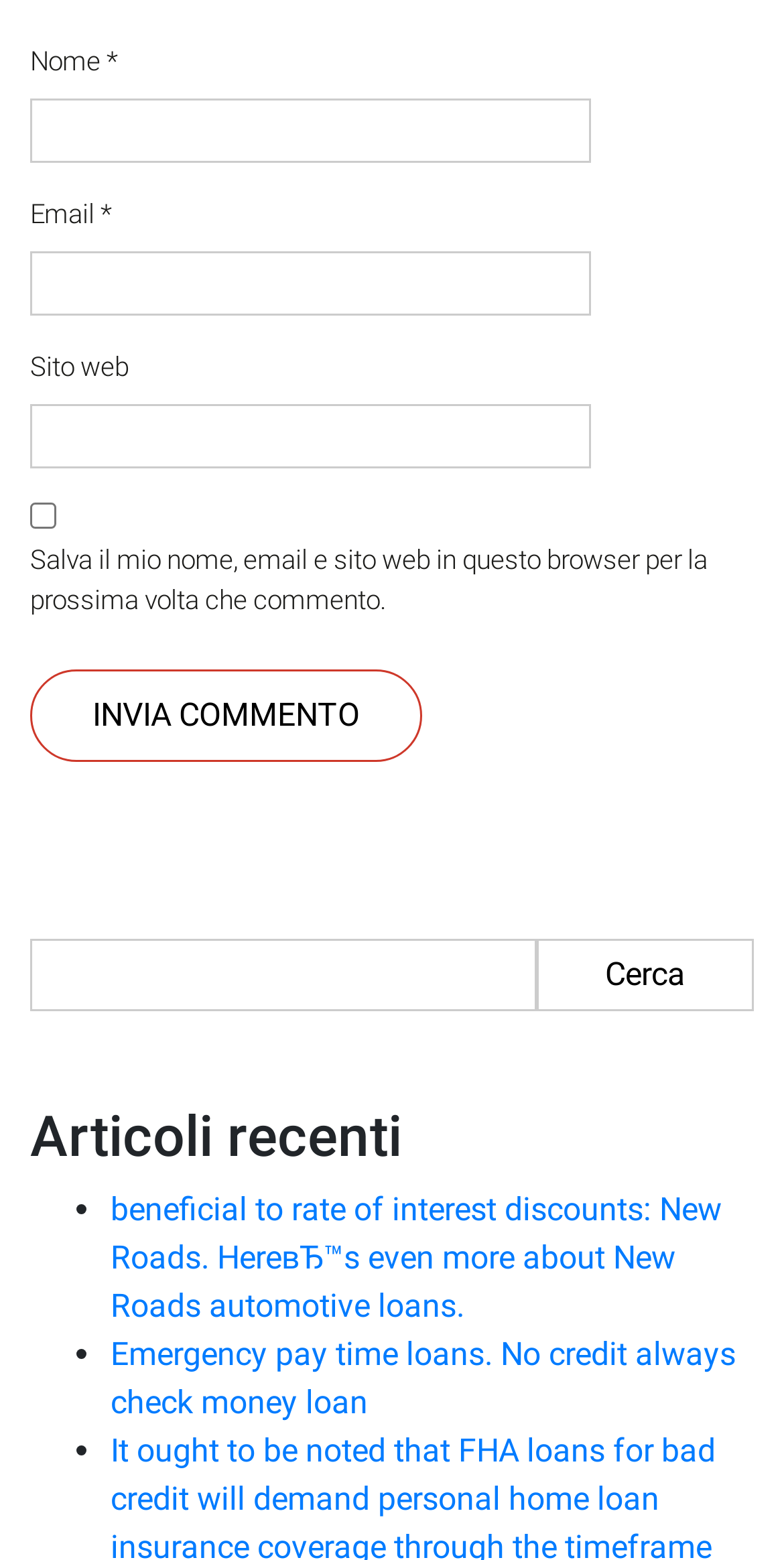Based on the provided description, "parent_node: Email * aria-describedby="email-notes" name="email"", find the bounding box of the corresponding UI element in the screenshot.

[0.038, 0.162, 0.754, 0.203]